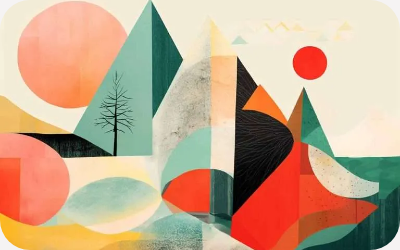Give a comprehensive caption for the image.

The image presents a vibrant and abstract landscape featuring a harmonious blend of geometric shapes and colors. Prominent elements include stylized mountains, a striking red sun, and a lone black tree silhouetted against a contrasting green backdrop. The composition is enriched with soft circular forms and angular shapes in warm tones like orange and coral, alongside cool greens and blues, creating a dynamic visual rhythm. This artistic piece embodies both serene and bold characteristics, inviting viewers to explore the interplay of color and form within a dreamlike setting. The work is titled "Radiant-42-rebaixat-a-3," suggesting a theme of brightness and emotional depth in its composition.